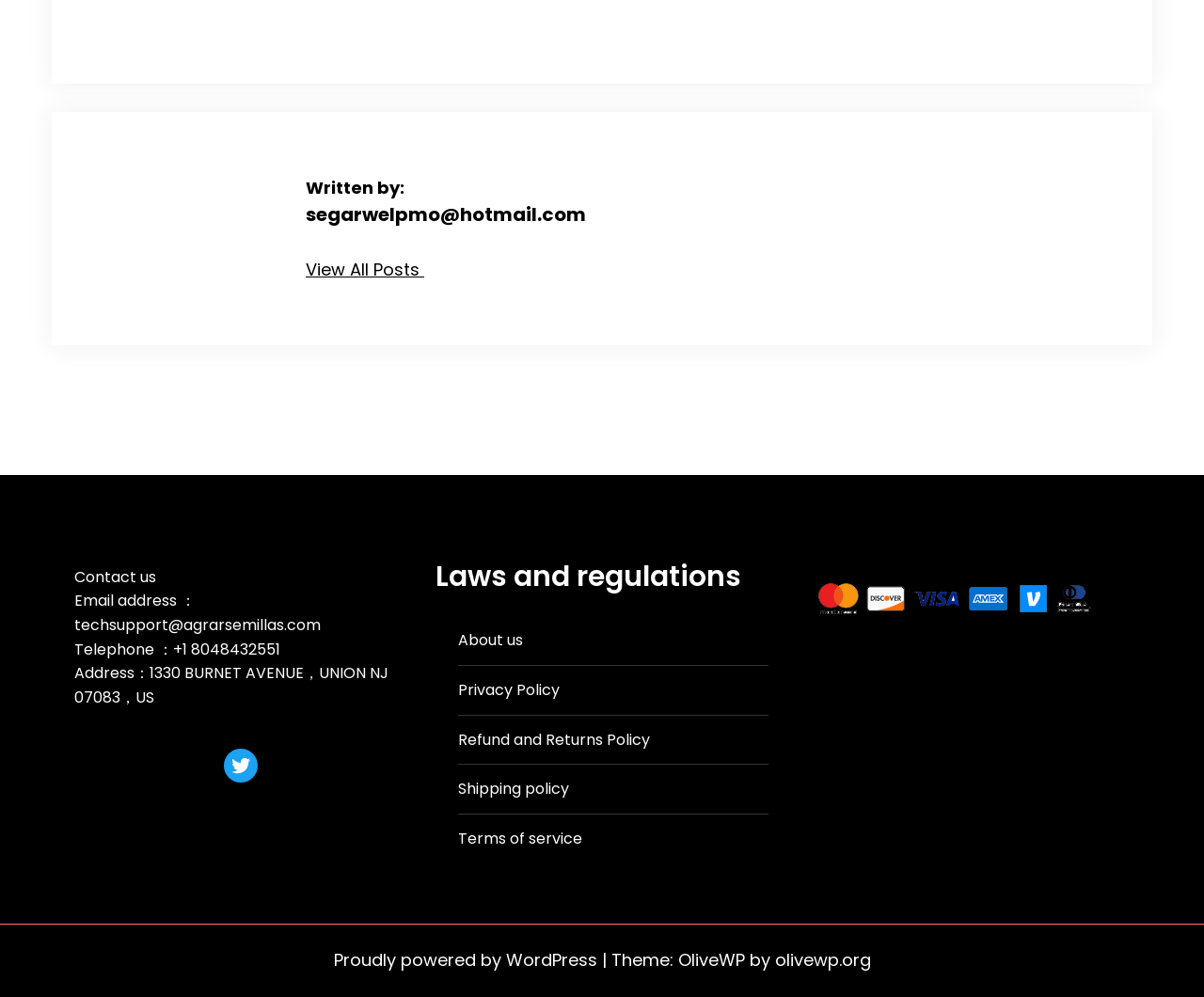Answer the following query with a single word or phrase:
What is the author's email address?

segawelpmo@hotmail.com